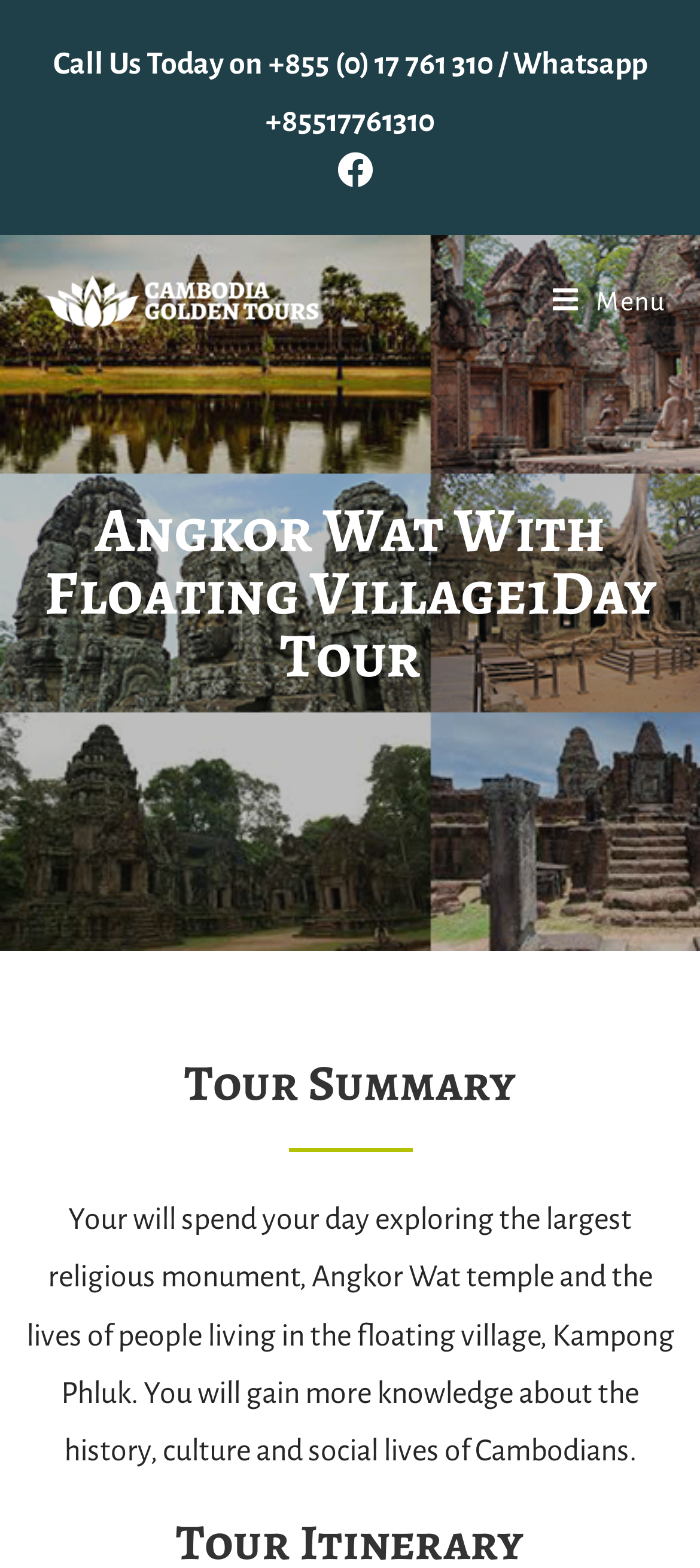What is the name of the floating village to be visited in this tour?
Look at the screenshot and respond with a single word or phrase.

Kampong Phluk